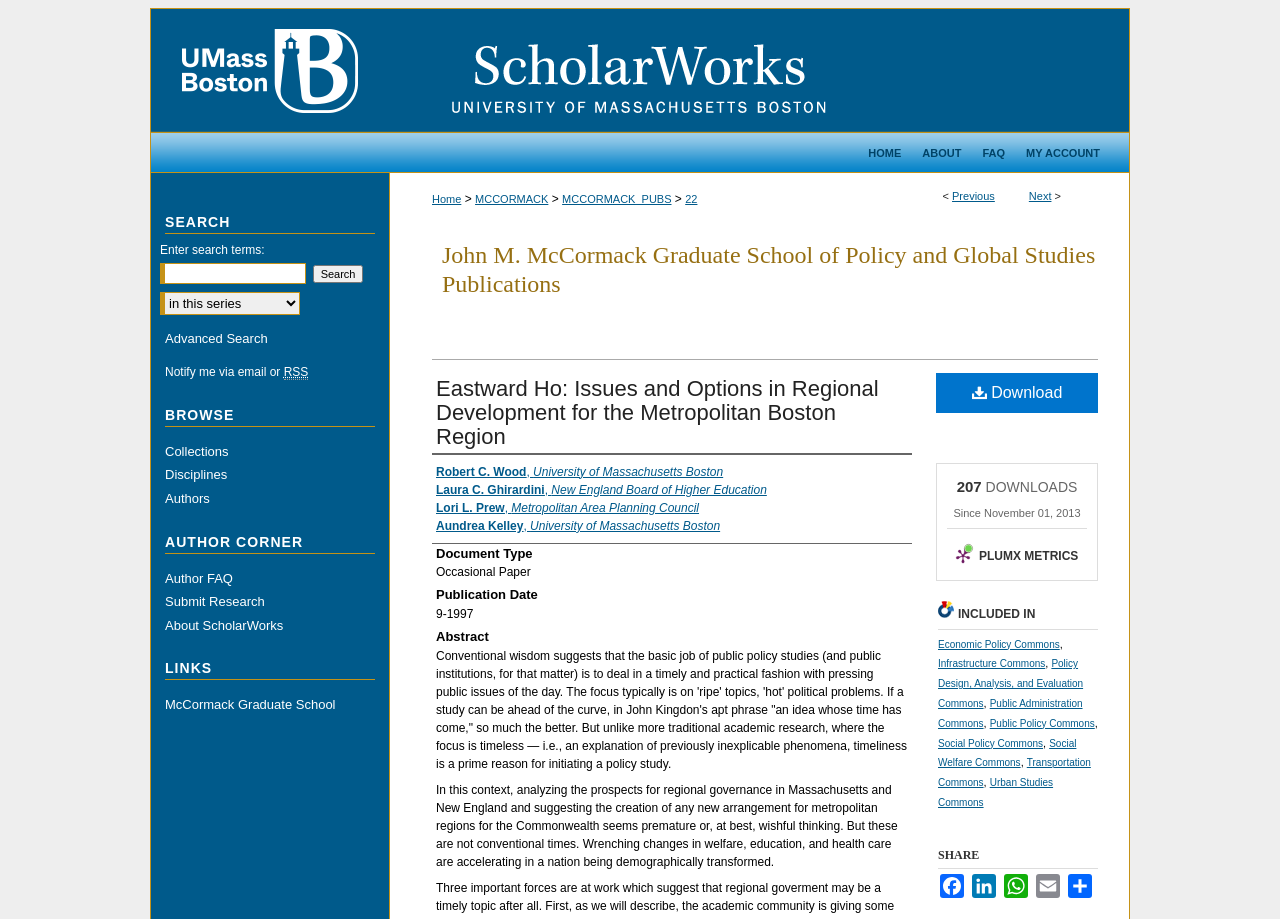From the webpage screenshot, predict the bounding box coordinates (top-left x, top-left y, bottom-right x, bottom-right y) for the UI element described here: Home

[0.671, 0.145, 0.712, 0.188]